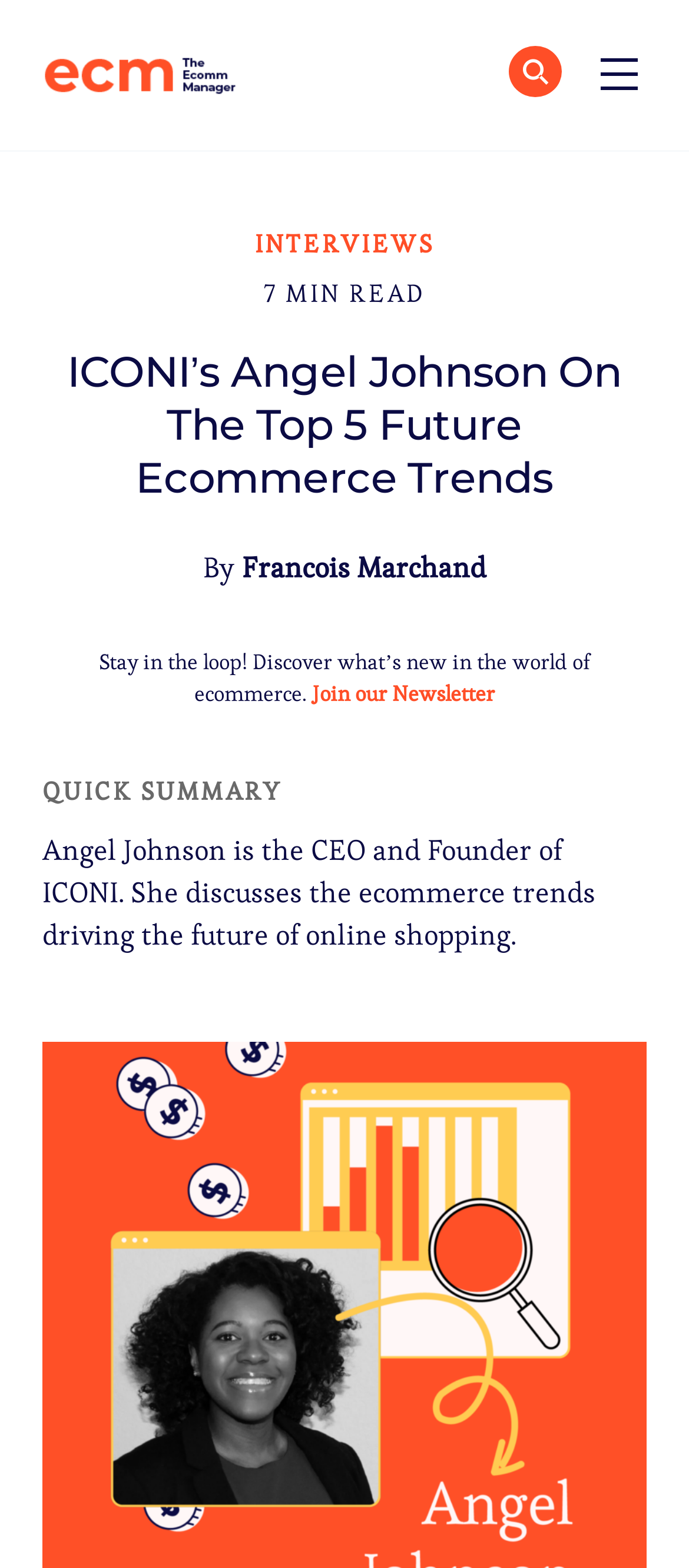Identify the bounding box for the UI element described as: "weekly injectable diabetes medication". Ensure the coordinates are four float numbers between 0 and 1, formatted as [left, top, right, bottom].

None